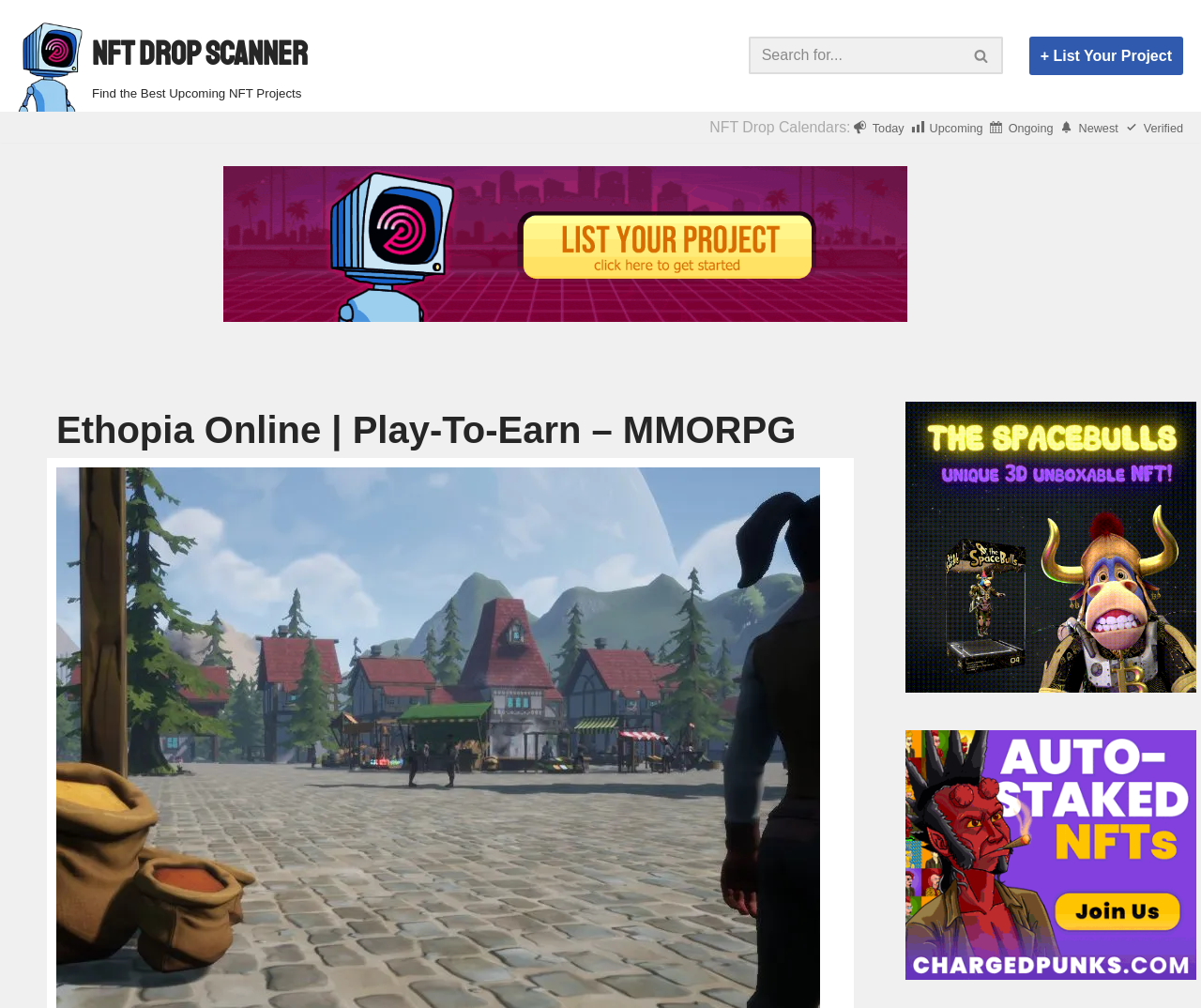Using the provided element description, identify the bounding box coordinates as (top-left x, top-left y, bottom-right x, bottom-right y). Ensure all values are between 0 and 1. Description: Today

[0.706, 0.12, 0.751, 0.134]